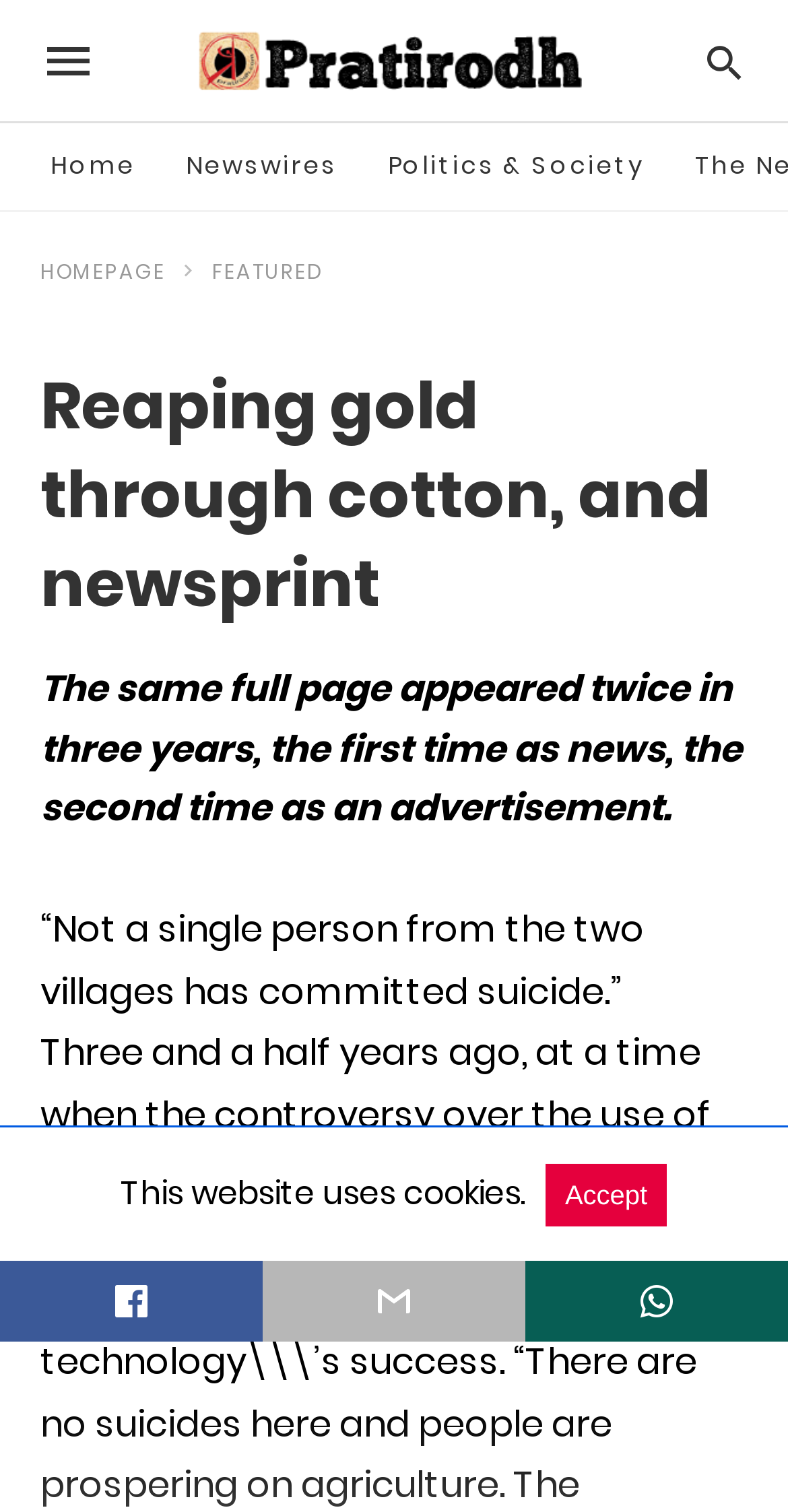Provide an in-depth description of the elements and layout of the webpage.

The webpage is a Hindi news website, Pratirodh, featuring the latest news, breaking news, and updates on various topics. At the top left, there is a logo with the text "Hindi News, हिंदी समाचार, Samachar, Breaking News, Latest Khabar - Pratirodh" accompanied by an image. 

Below the logo, there is a search bar with a label "Type your query" and a magnifying glass icon on the right side. 

On the top navigation bar, there are several links, including "Home", "Newswires", "Politics & Society", and more, arranged from left to right. 

The main content area features a heading "Reaping gold through cotton, and newsprint" followed by two paragraphs of text. The first paragraph discusses how a full-page advertisement appeared twice in three years, first as news and then as an advertisement. The second paragraph quotes someone saying that not a single person from two villages has committed suicide.

At the bottom of the page, there are three social media links represented by icons. Above these icons, there is a cookie alert notification that informs users that the website uses cookies, along with an "Accept" button to acknowledge this.